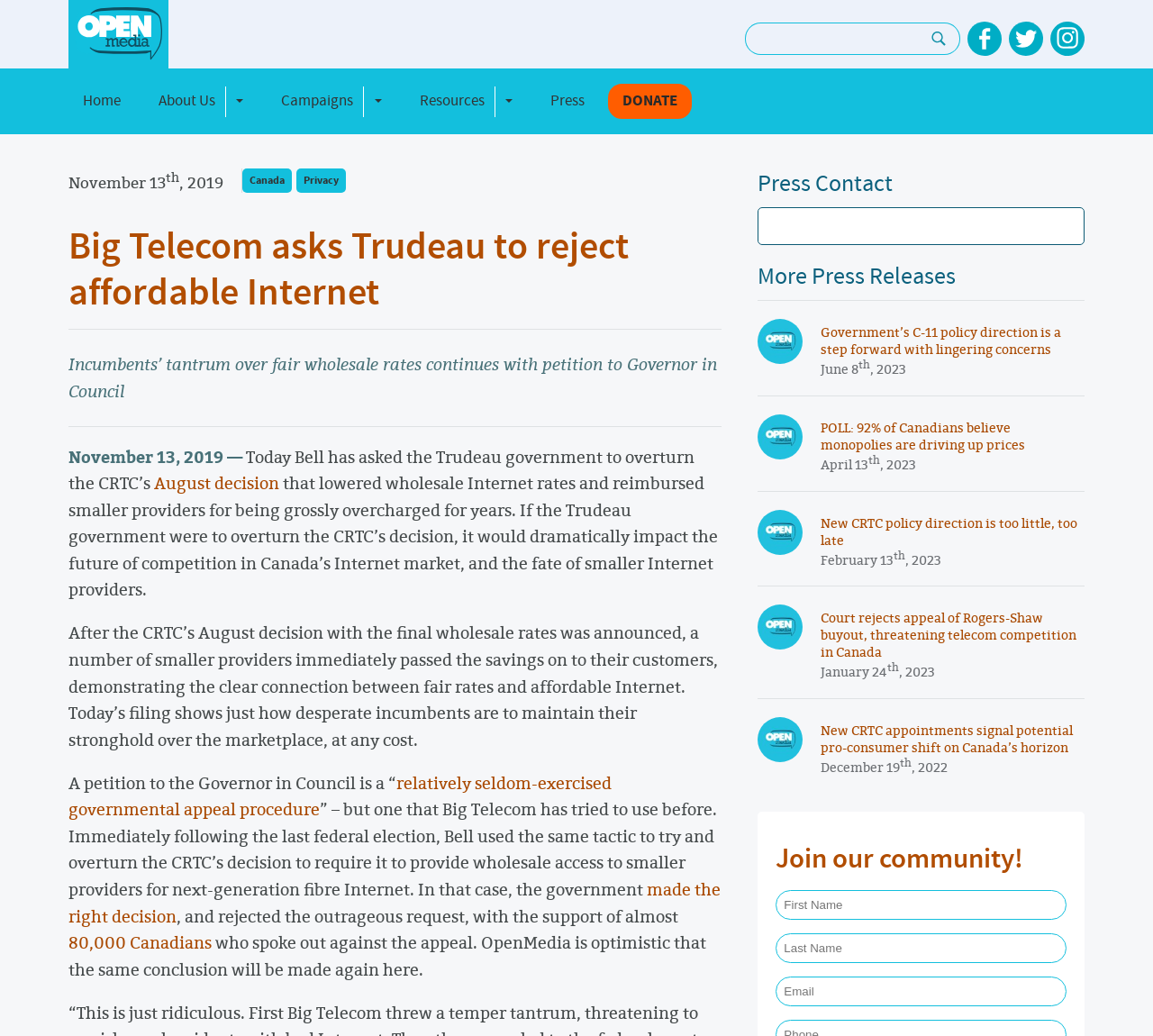Refer to the screenshot and answer the following question in detail:
What is the purpose of the 'Join our community!' section?

The 'Join our community!' section is located at the bottom of the webpage and contains input fields for First Name, Last Name, Email, and Phone, which suggests that its purpose is to collect user information.